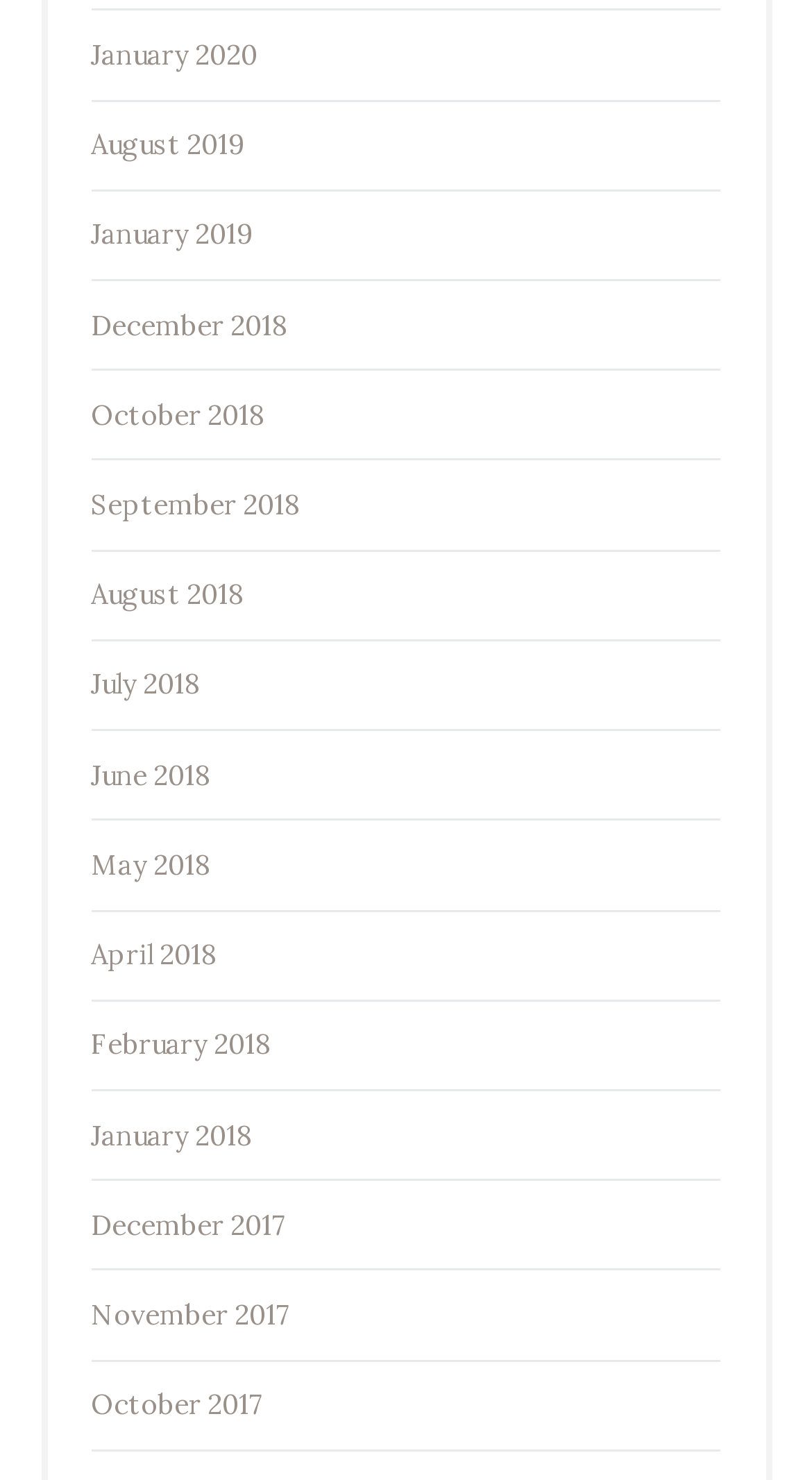Determine the bounding box coordinates of the section to be clicked to follow the instruction: "view January 2020". The coordinates should be given as four float numbers between 0 and 1, formatted as [left, top, right, bottom].

[0.112, 0.025, 0.317, 0.049]